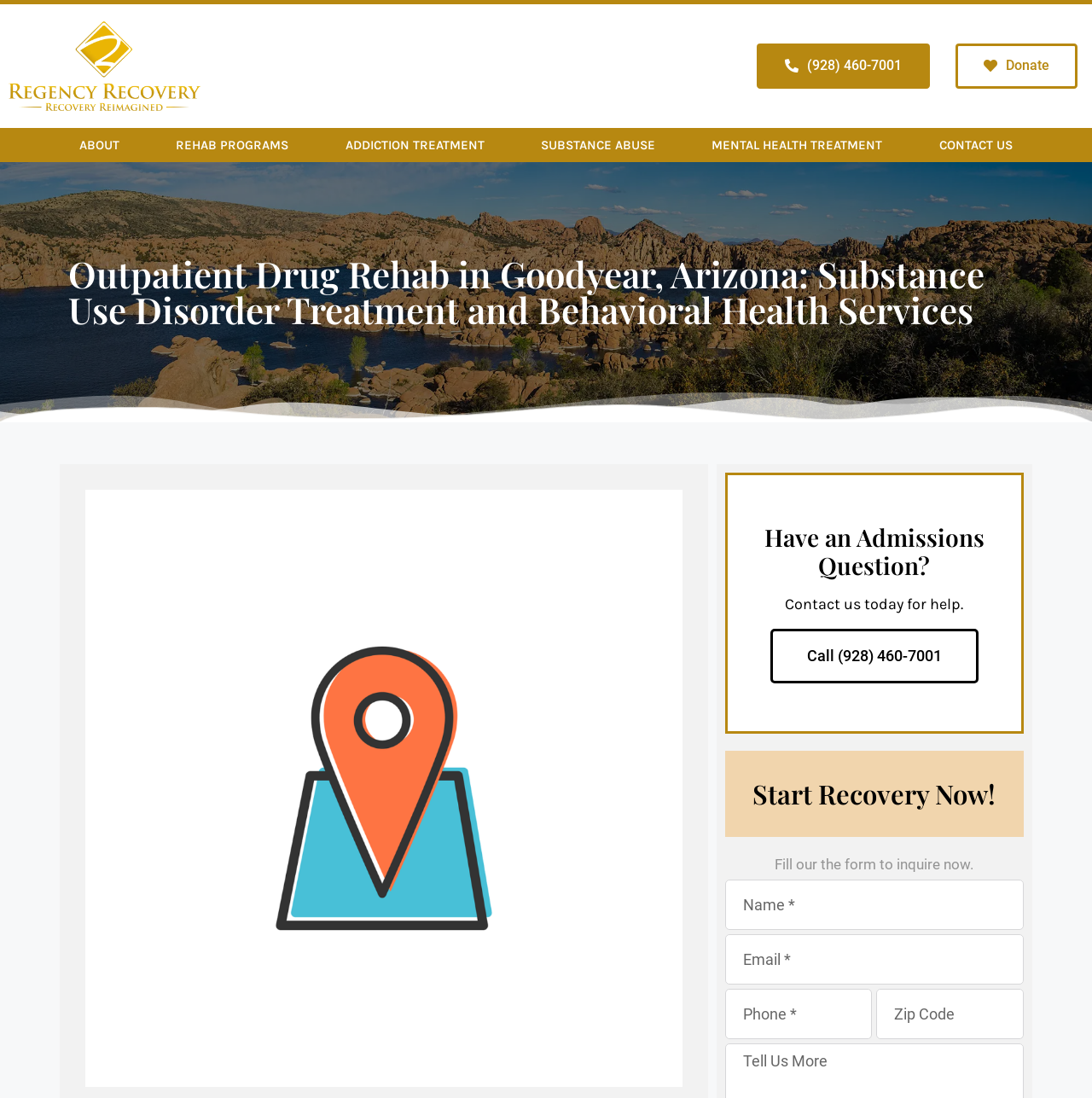Identify the bounding box coordinates for the UI element described by the following text: "Contact Us". Provide the coordinates as four float numbers between 0 and 1, in the format [left, top, right, bottom].

[0.834, 0.116, 0.953, 0.148]